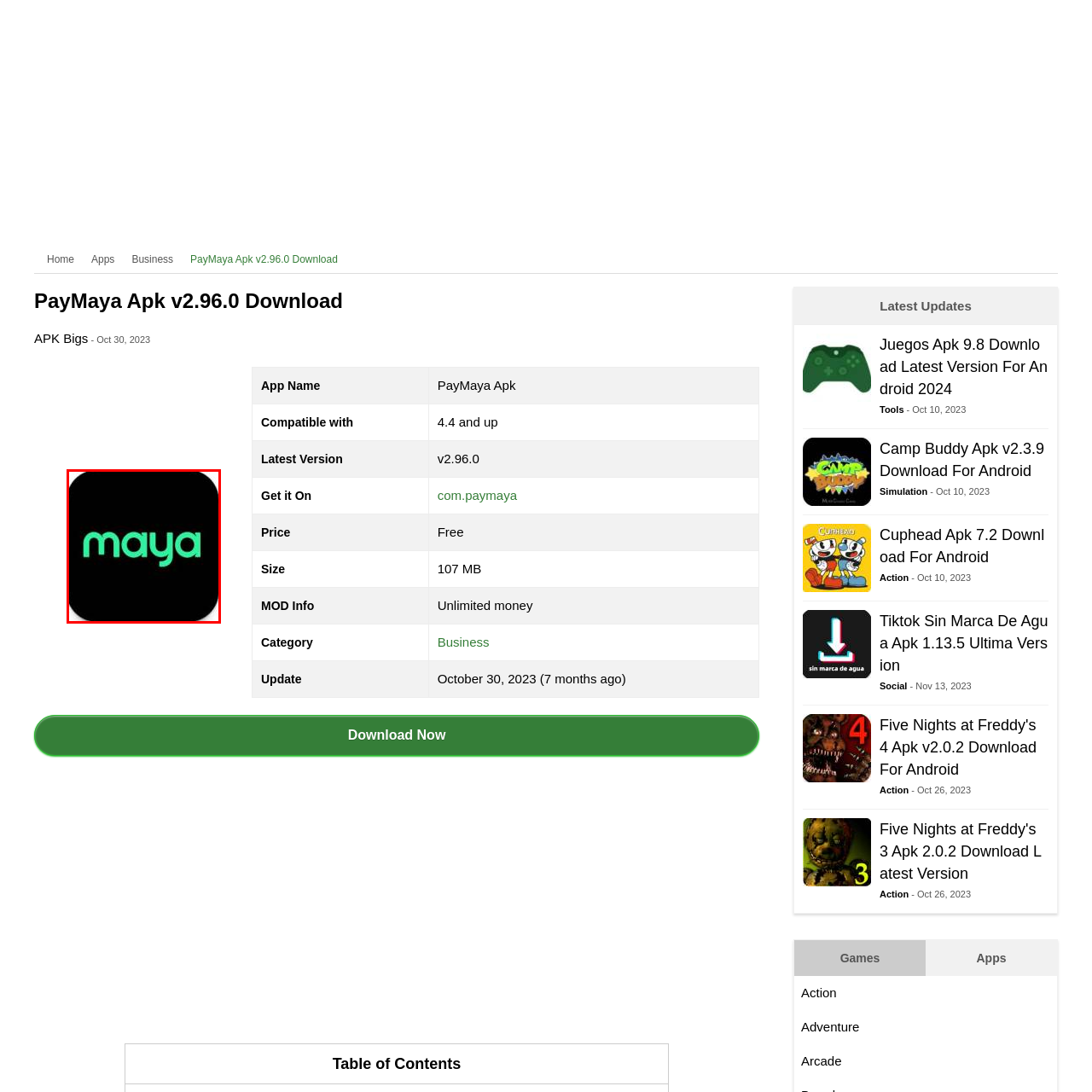Look closely at the image within the red-bordered box and thoroughly answer the question below, using details from the image: What is the color of the background?

The design consists of the word 'maya' against a sleek black background, which provides a contrasting and modern look to the logo.